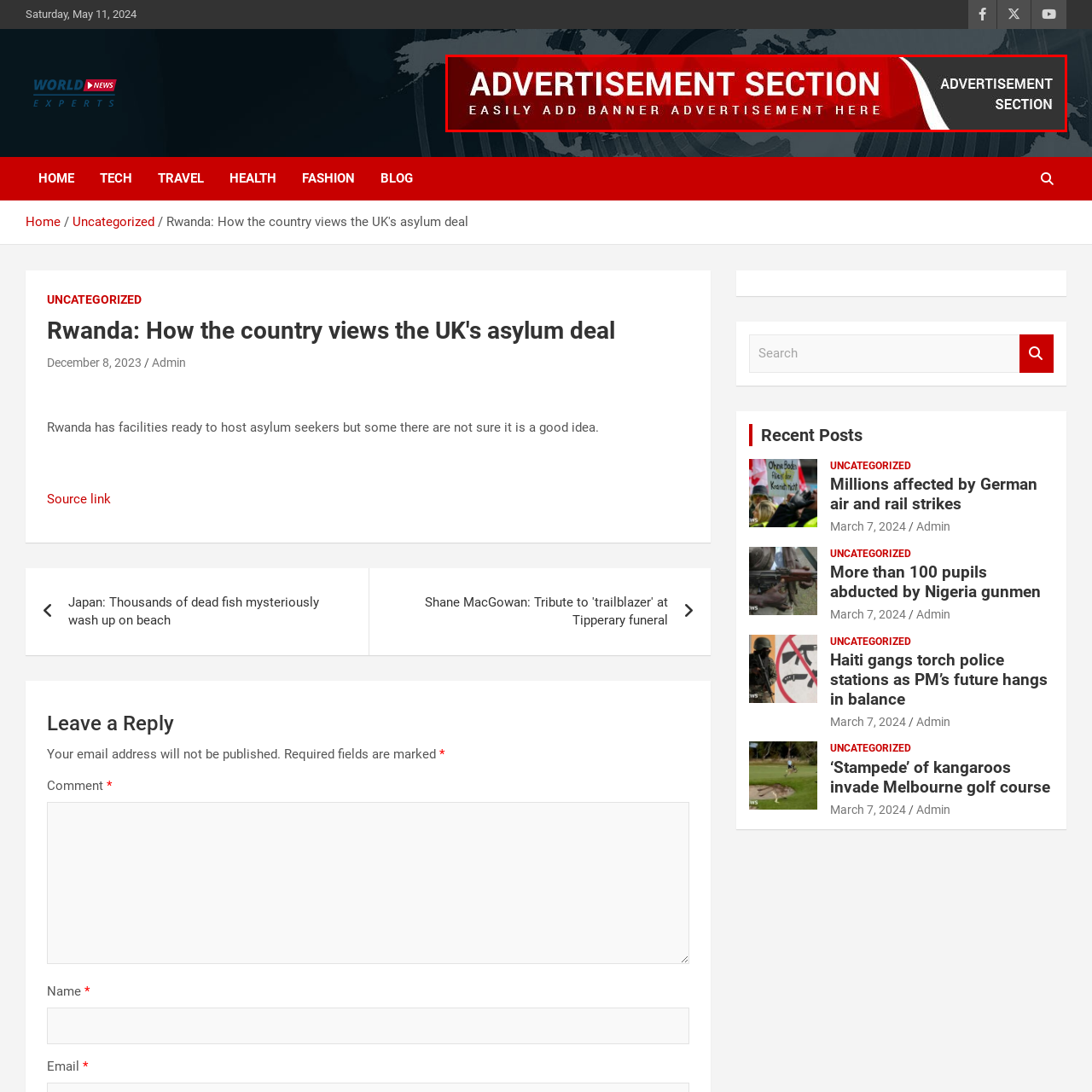Compose a thorough description of the image encased in the red perimeter.

The image features a vibrant banner designed for advertisement placement, prominently displaying the text "ADVERTISEMENT SECTION" in bold, white lettering against a striking red background. The graphic elements are styled with dynamic curves and gradients, enhancing its visual appeal and drawing attention to the message. The accompanying phrase "EASILY ADD BANNER ADVERTISEMENT HERE" suggests a user-friendly approach to advertising integration. This banner is designed to attract viewers and encourage businesses to utilize this space for promotional purposes on the website.